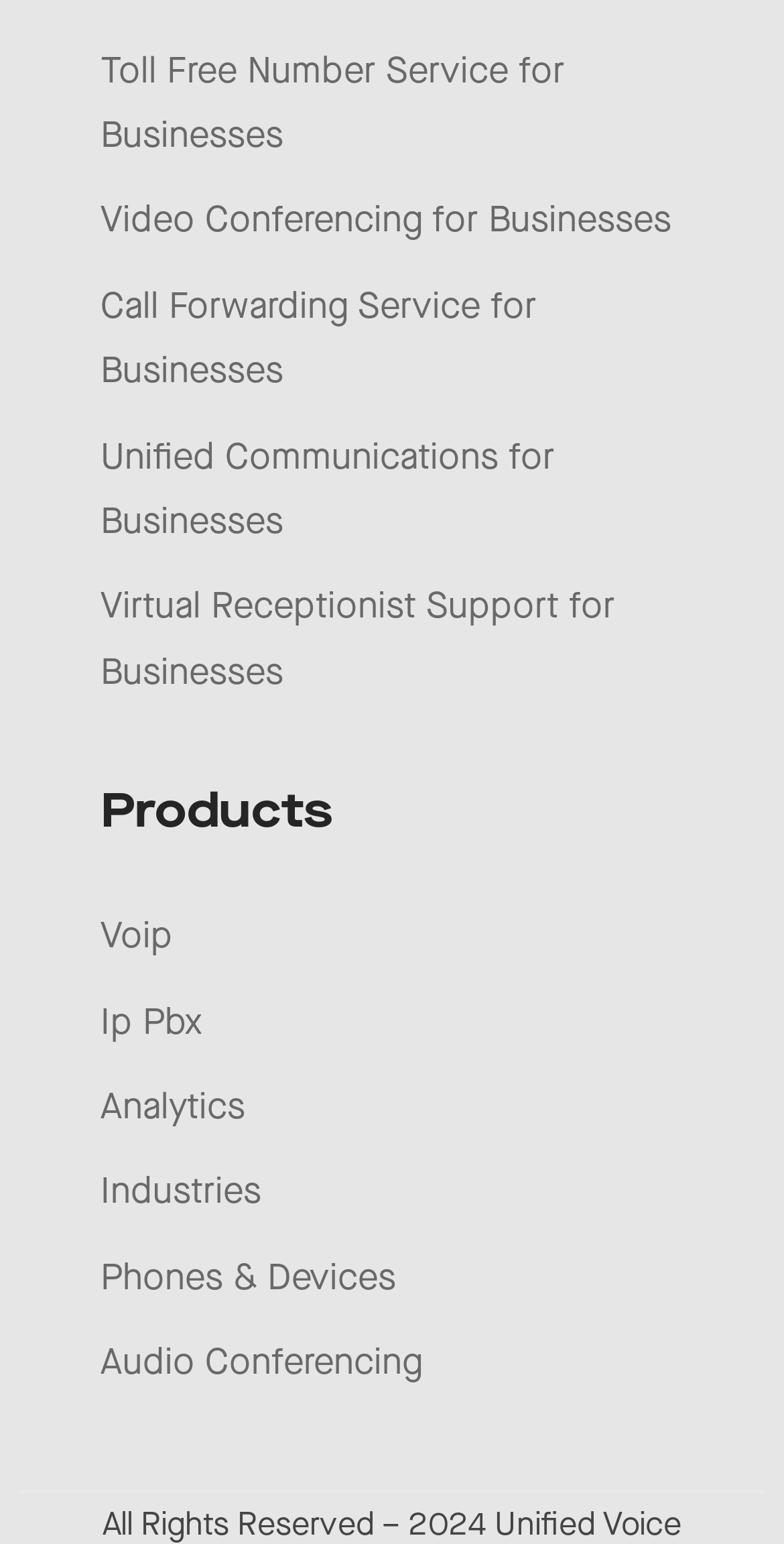Please identify the bounding box coordinates of the element on the webpage that should be clicked to follow this instruction: "Learn about Toll Free Number Service for Businesses". The bounding box coordinates should be given as four float numbers between 0 and 1, formatted as [left, top, right, bottom].

[0.128, 0.032, 0.721, 0.102]